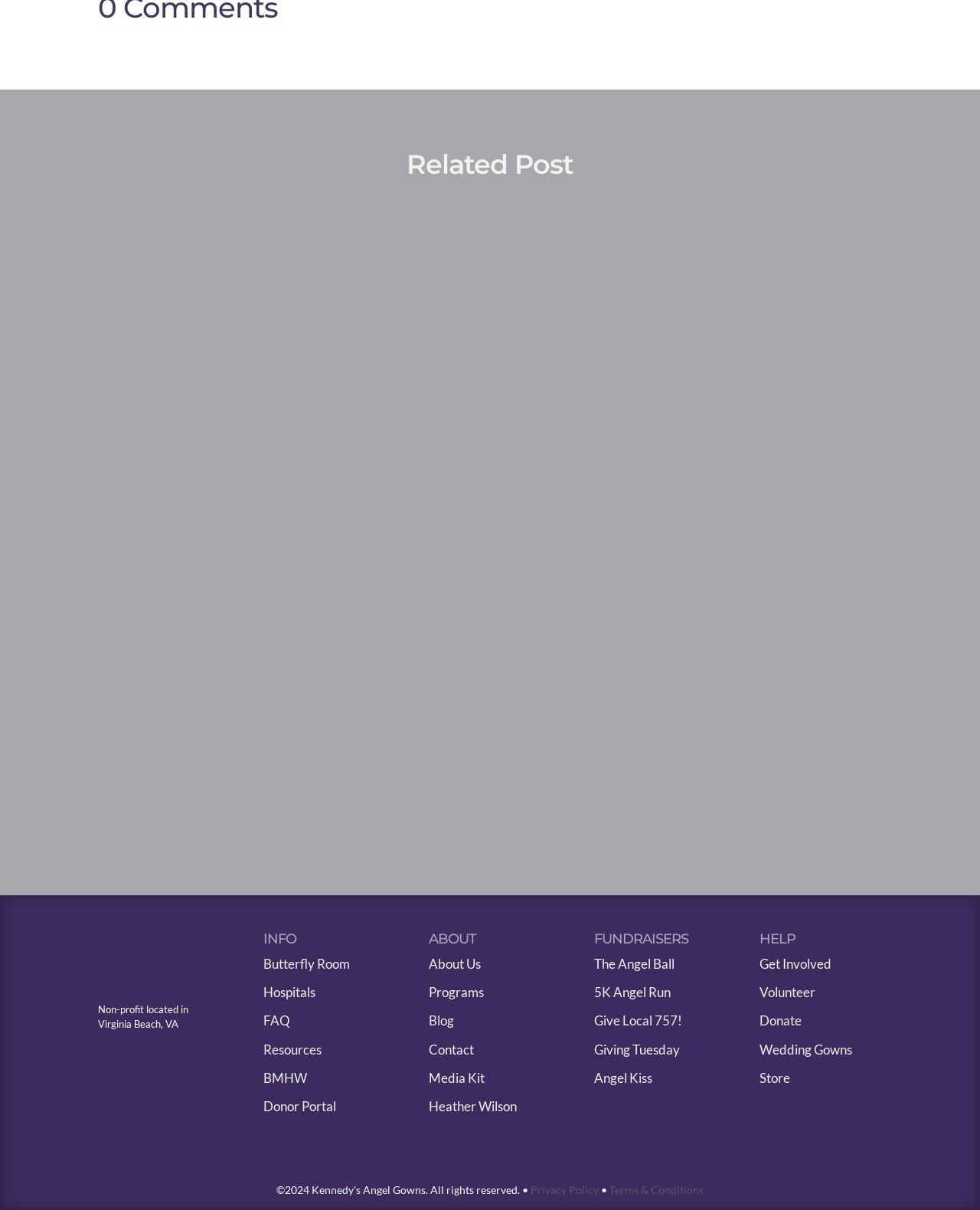Utilize the information from the image to answer the question in detail:
What are the two links available at the bottom of the webpage?

The webpage contains two links at the bottom: 'Privacy Policy' and 'Terms & Conditions', which are likely related to the website's policies and terms of use.